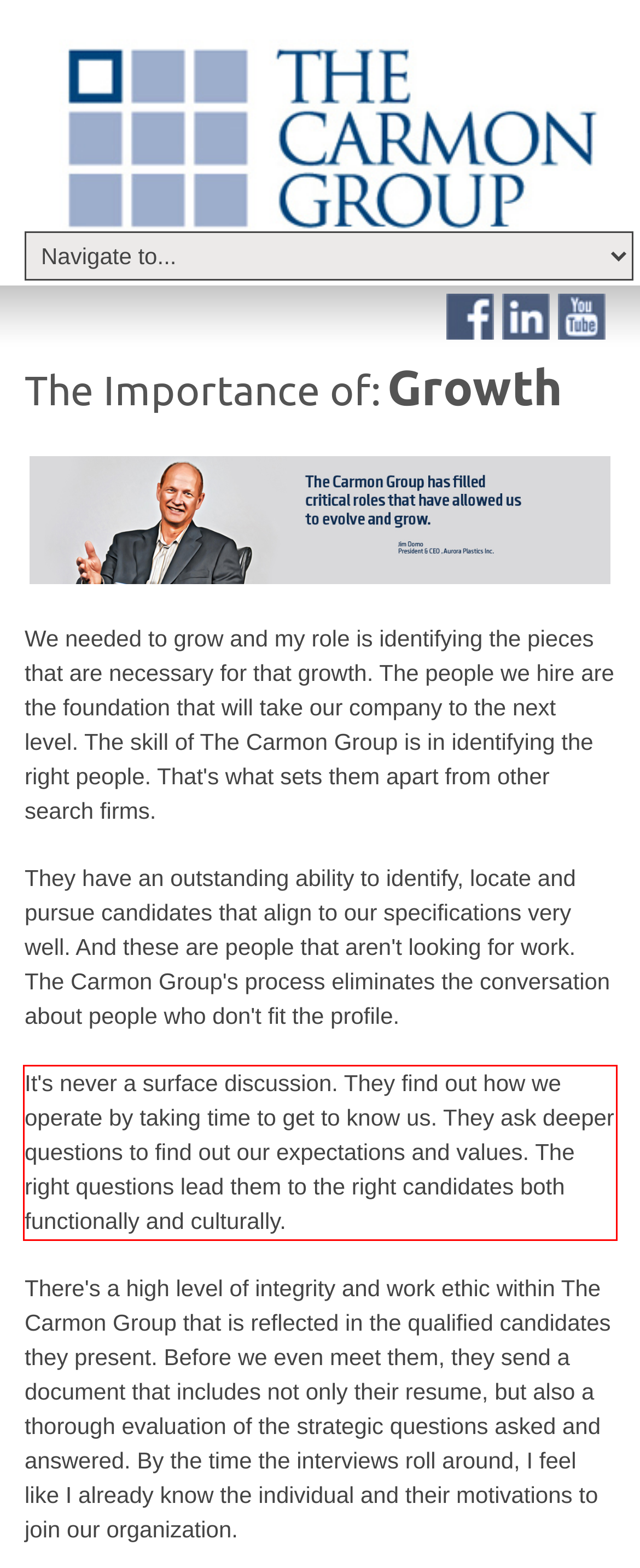Identify the red bounding box in the webpage screenshot and perform OCR to generate the text content enclosed.

It's never a surface discussion. They find out how we operate by taking time to get to know us. They ask deeper questions to find out our expectations and values. The right questions lead them to the right candidates both functionally and culturally.